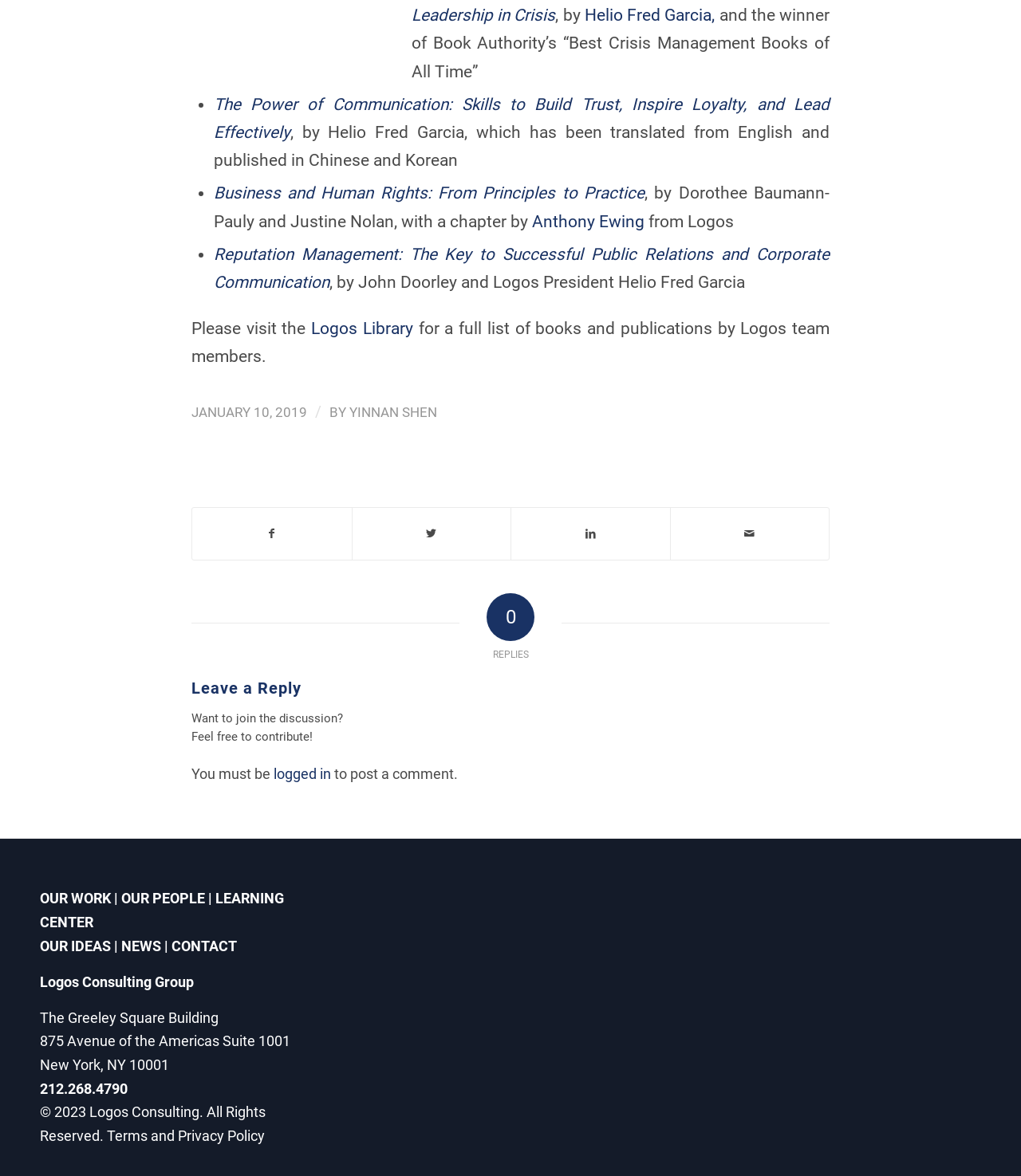What is the date of the blog post?
Based on the image, give a concise answer in the form of a single word or short phrase.

JANUARY 10, 2019